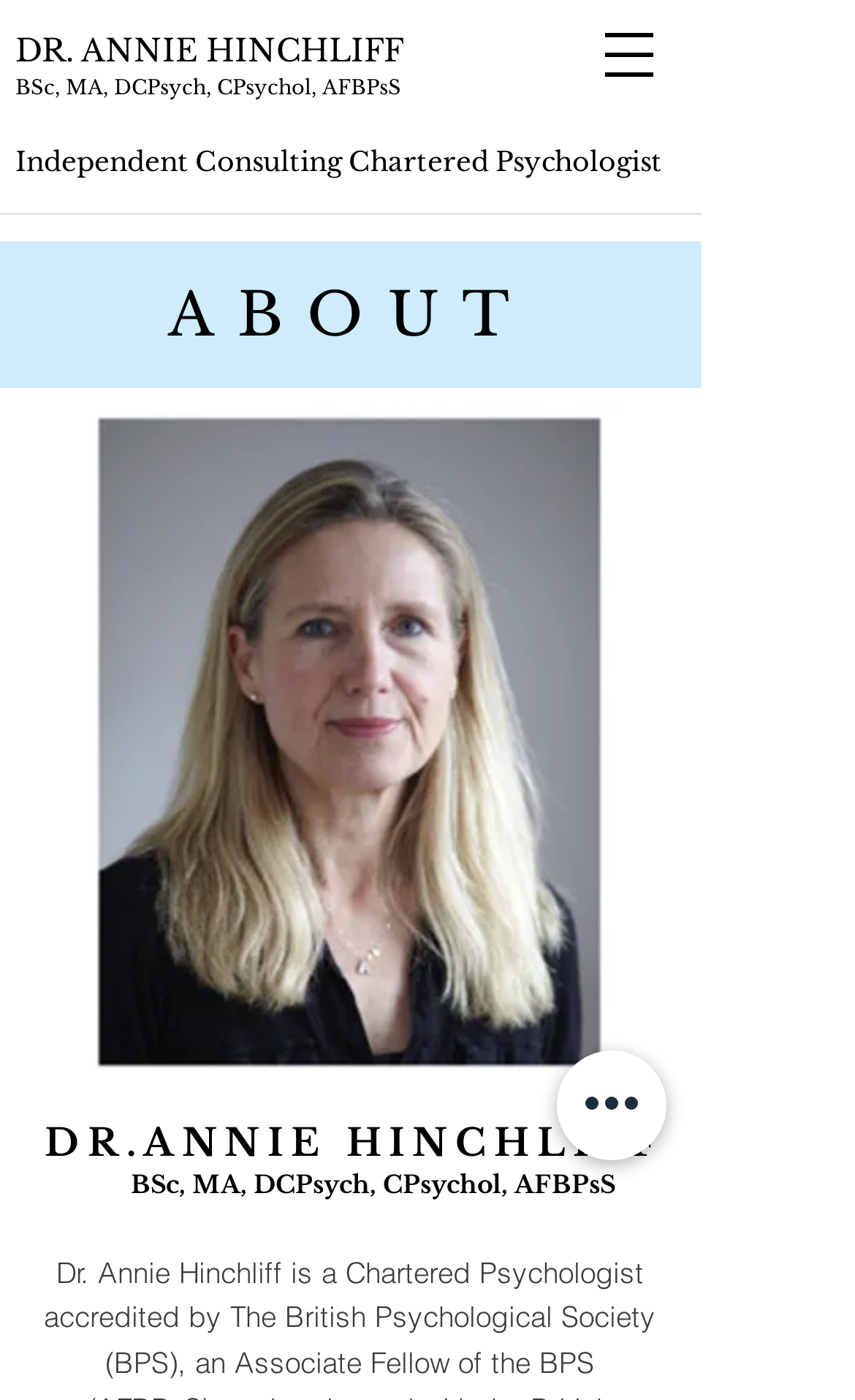What is the function of the 'Quick actions' button?
Answer with a single word or phrase, using the screenshot for reference.

Unknown